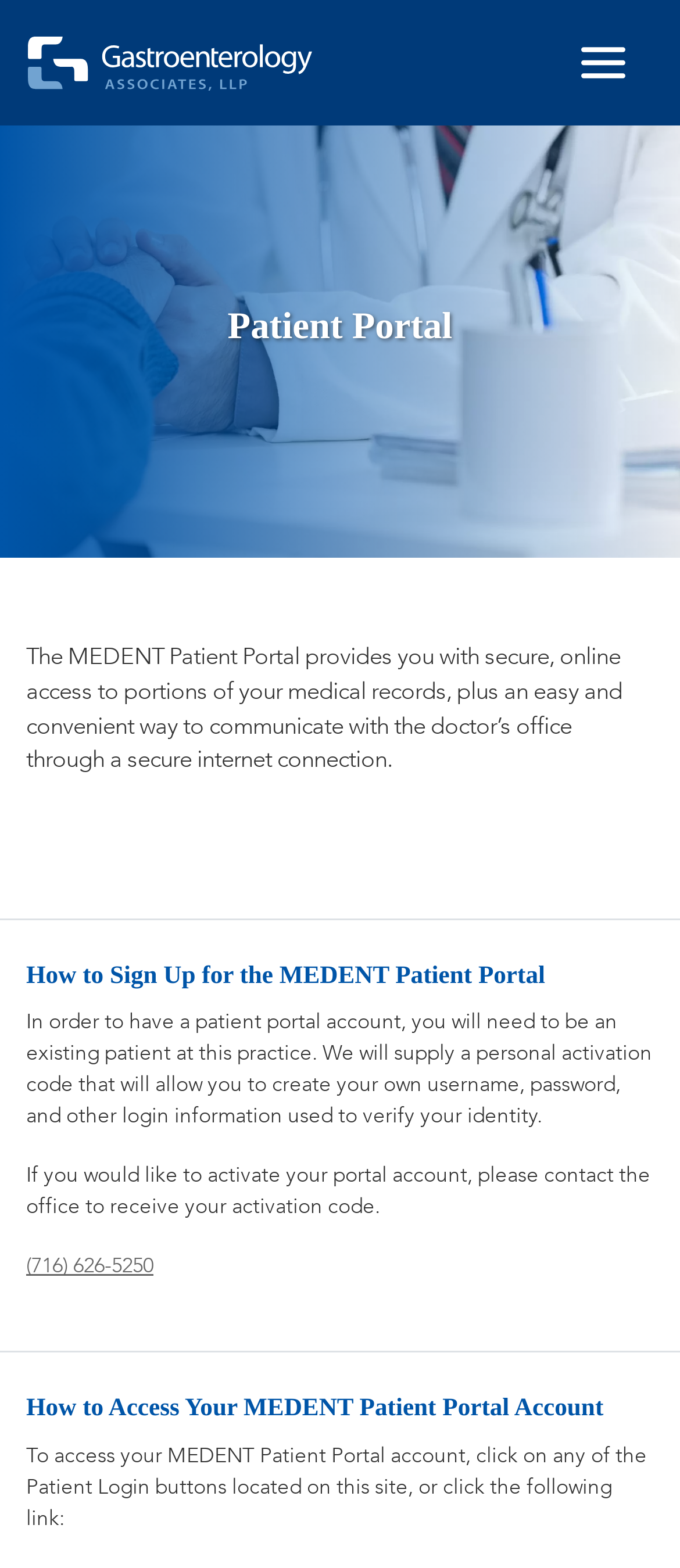Illustrate the webpage thoroughly, mentioning all important details.

The webpage is a patient portal for Gastroenterology Associates LLP, located in Buffalo, NY. At the top left, there is a link to "Skip to main content". Next to it, there is a link to the company's name, accompanied by an image. On the top right, there is a button to toggle navigation.

Below the top section, there is a listbox that spans the entire width of the page. Within the listbox, there is a heading that reads "Patient Portal". 

Below the listbox, there is a paragraph of text that explains the purpose of the patient portal, which provides secure online access to medical records and a way to communicate with the doctor's office.

Further down, there is a heading that reads "How to Sign Up for the MEDENT Patient Portal", followed by two paragraphs of text that explain the sign-up process. The text states that an existing patient needs to contact the office to receive an activation code to create a portal account.

Next, there is a heading that reads "How to Access Your MEDENT Patient Portal Account", followed by a paragraph of text that explains how to access the portal account. The text also mentions that there are Patient Login buttons located on the site, and provides a link to access the portal account. The link is a phone number, (716) 626-5250.